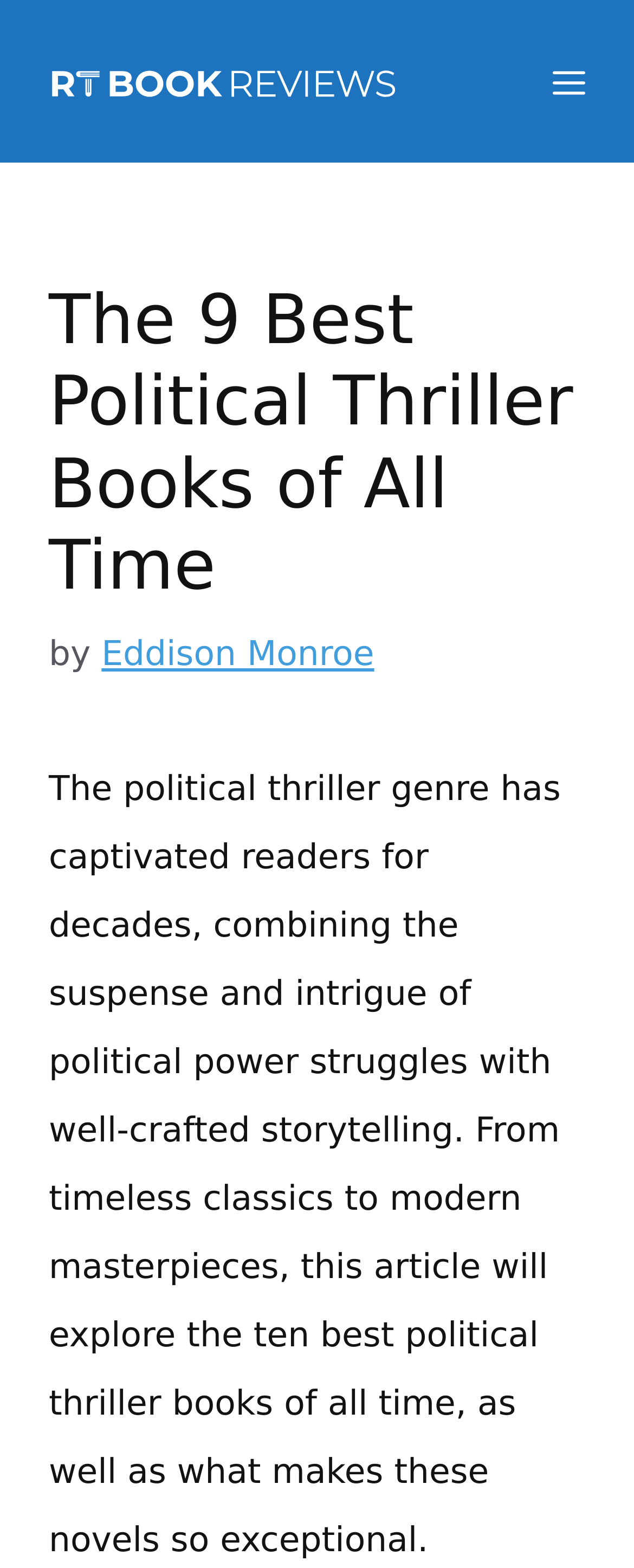What is the purpose of the button at the top right corner?
Please answer the question as detailed as possible.

I determined the purpose of the button by looking at the button element, which has a text label 'Menu' and is located at the top right corner of the page. The button is also described as a 'Mobile Toggle' navigation element, suggesting that it is used to toggle the menu on and off.